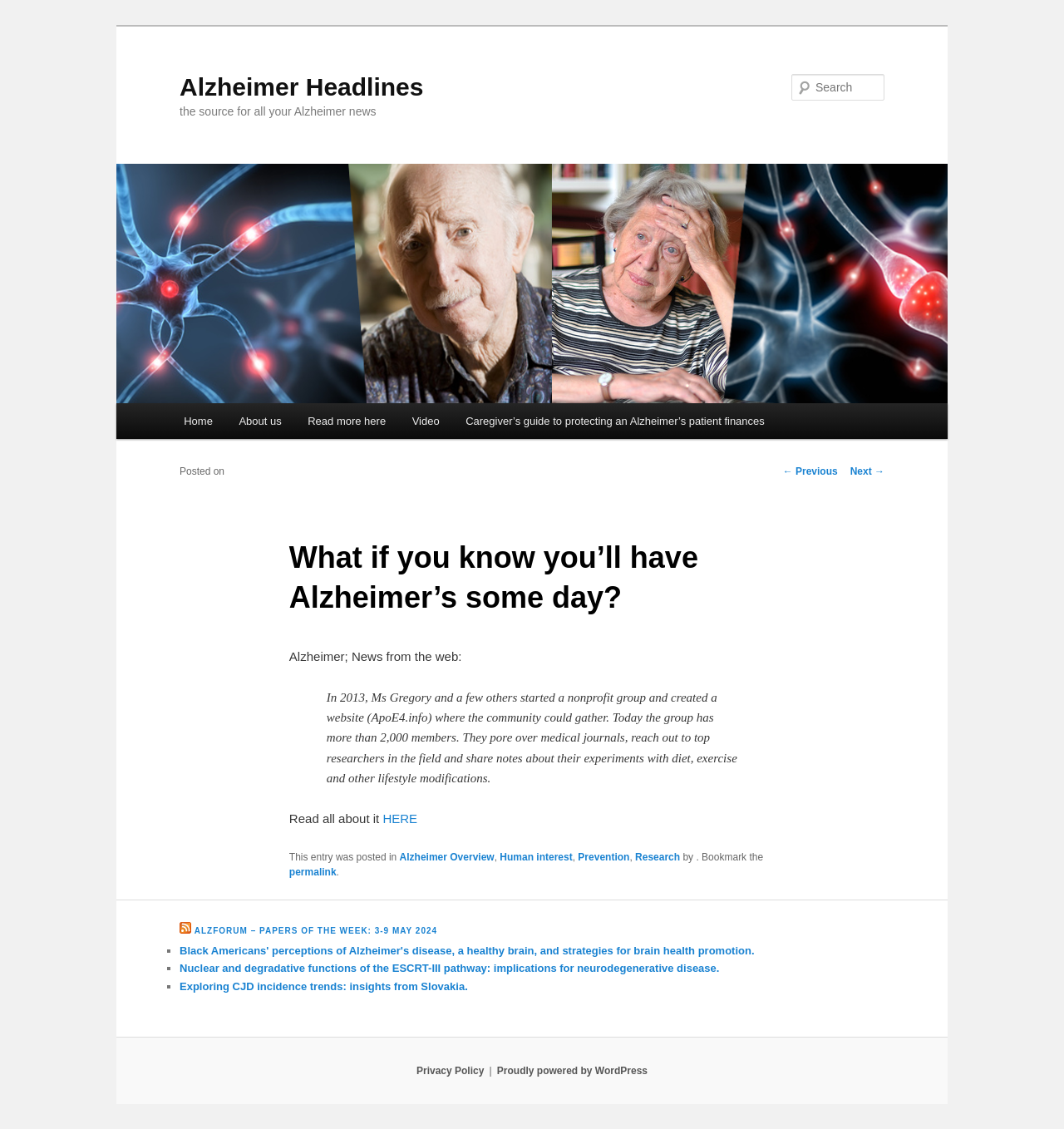Please find the bounding box coordinates of the section that needs to be clicked to achieve this instruction: "Read the previous post".

[0.736, 0.412, 0.787, 0.423]